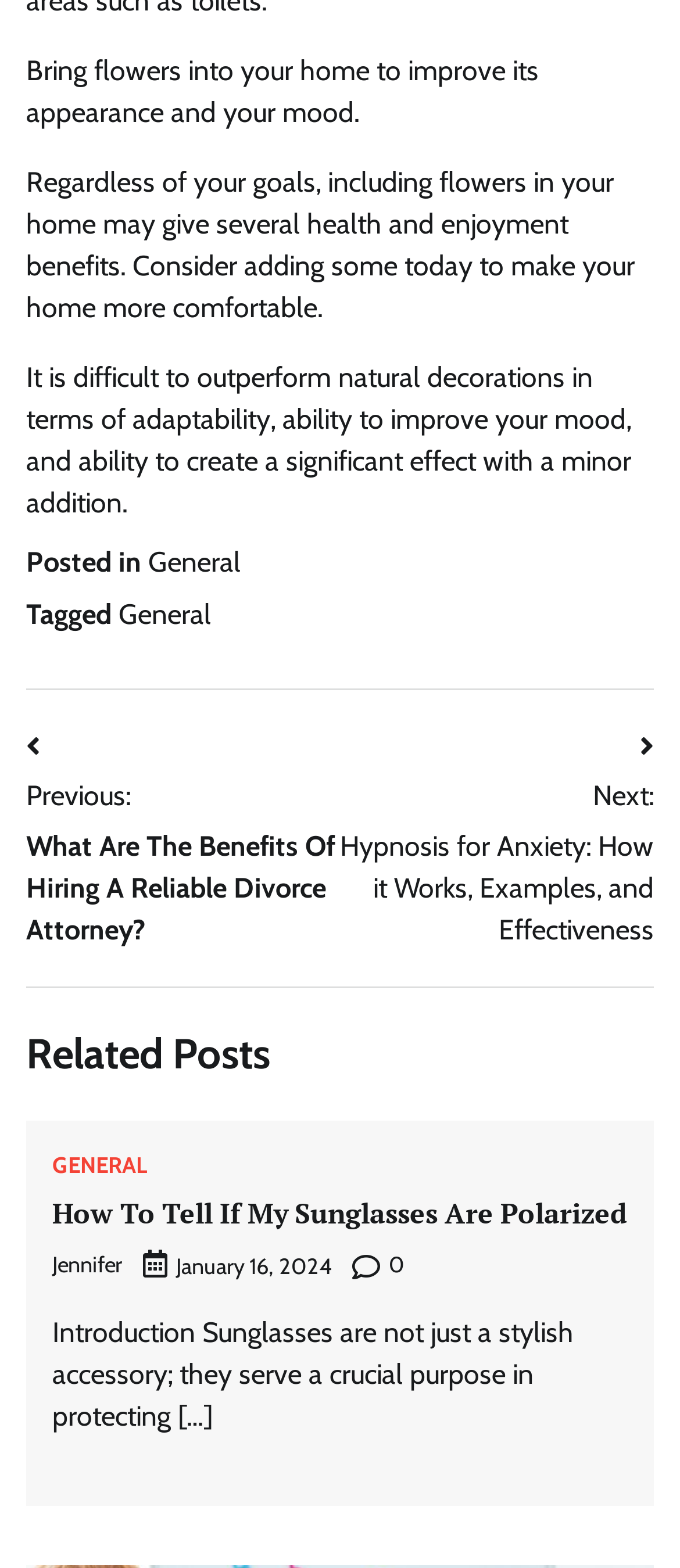Please determine the bounding box coordinates for the element that should be clicked to follow these instructions: "Read the 'Related Posts' section".

[0.038, 0.653, 0.962, 0.693]